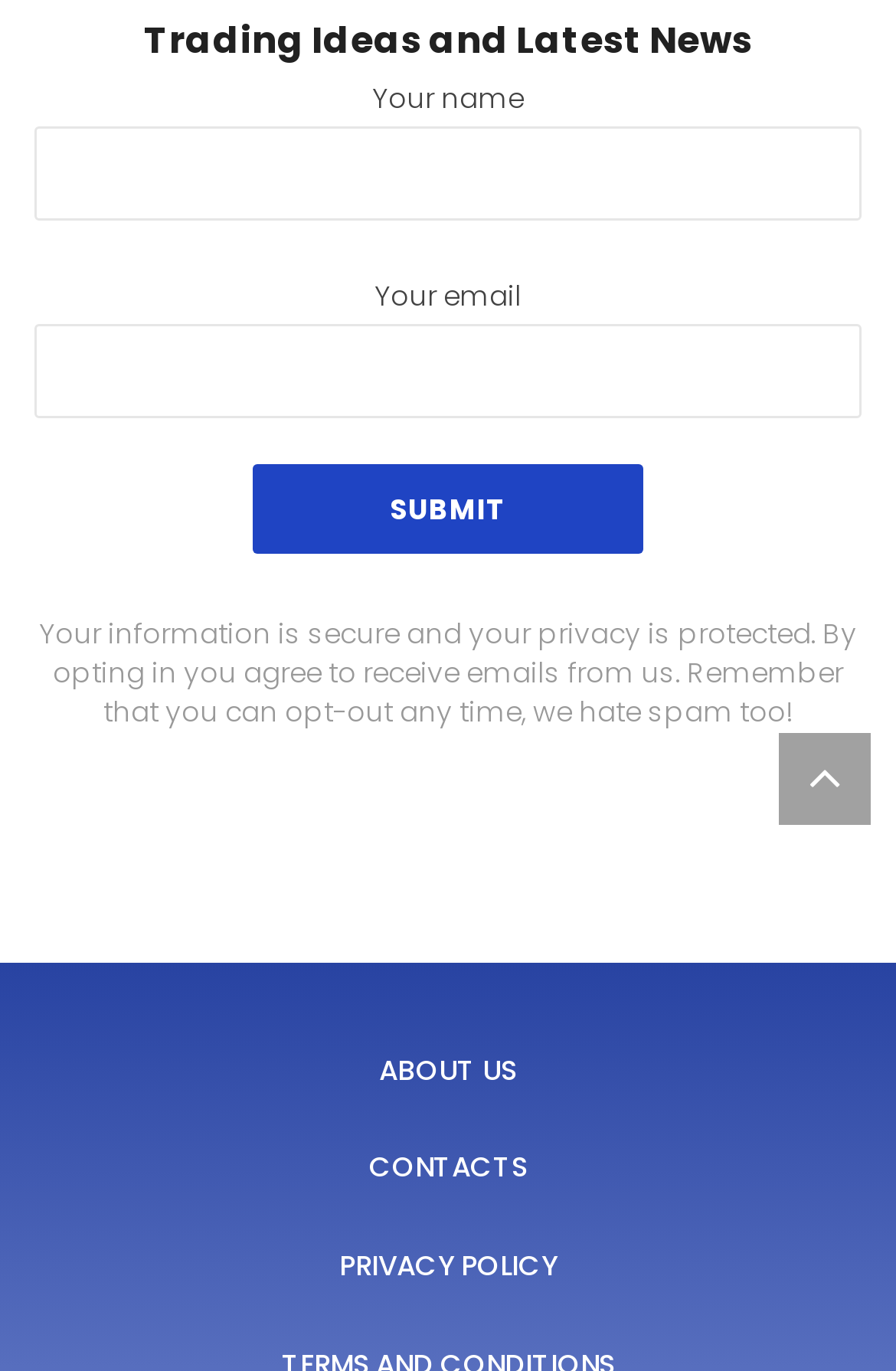What is the button below the form for?
Based on the image, give a one-word or short phrase answer.

Submit